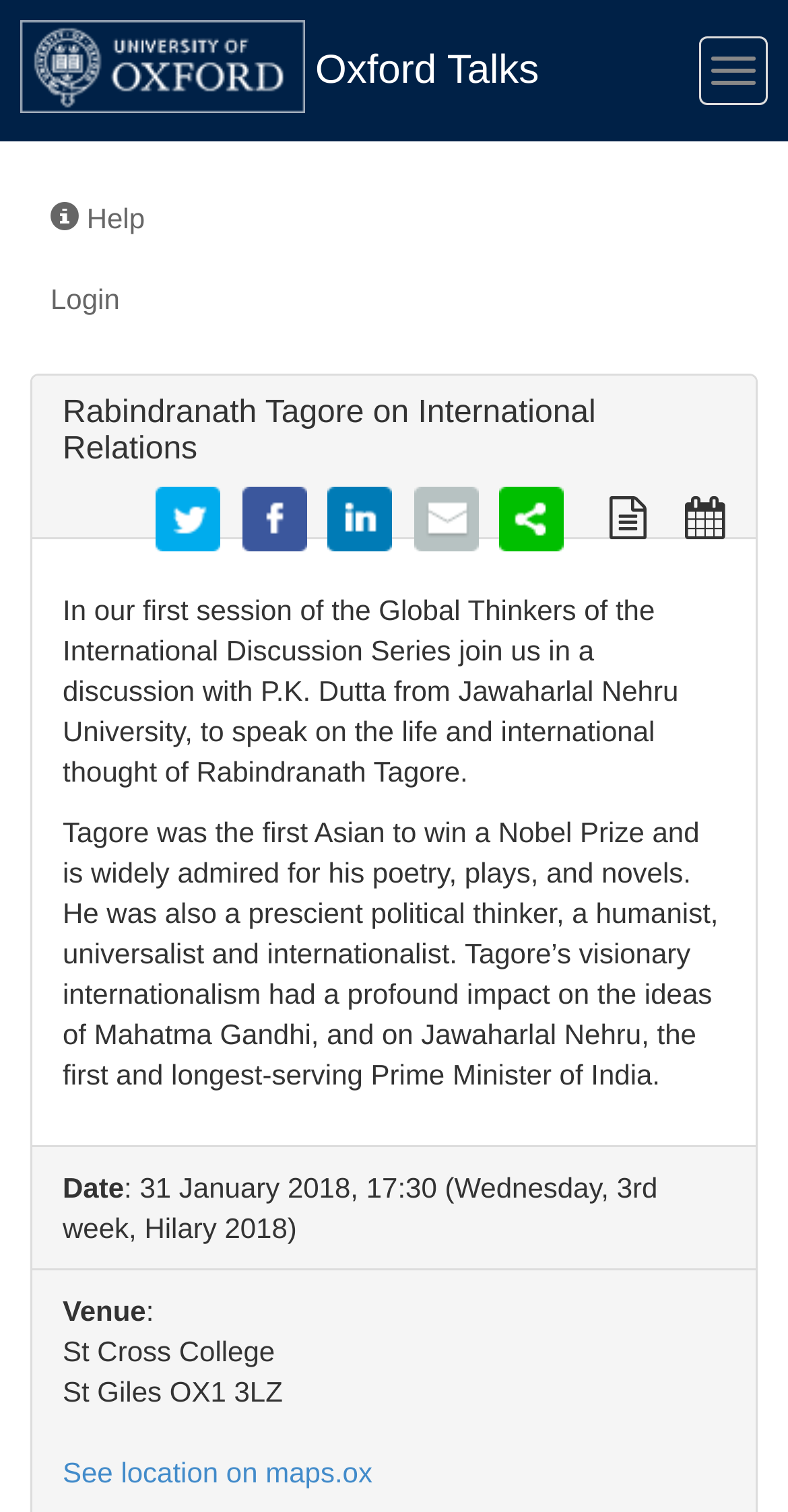Using the information in the image, give a detailed answer to the following question: What is the date of the event?

The date of the event is 31 January 2018, which is mentioned in the static text ': 31 January 2018, 17:30 (Wednesday, 3rd week, Hilary 2018)'